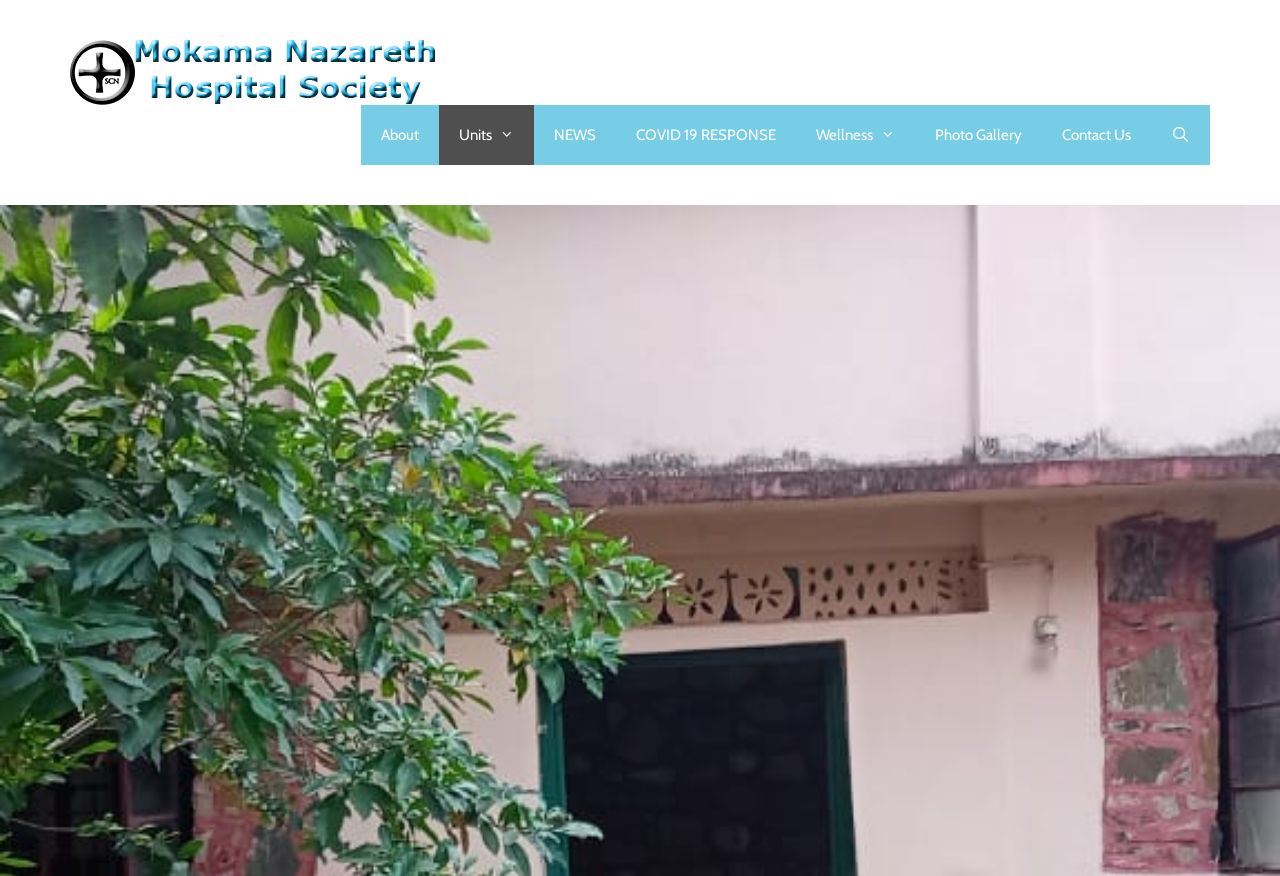Based on the element description: "About", identify the UI element and provide its bounding box coordinates. Use four float numbers between 0 and 1, [left, top, right, bottom].

[0.282, 0.12, 0.343, 0.188]